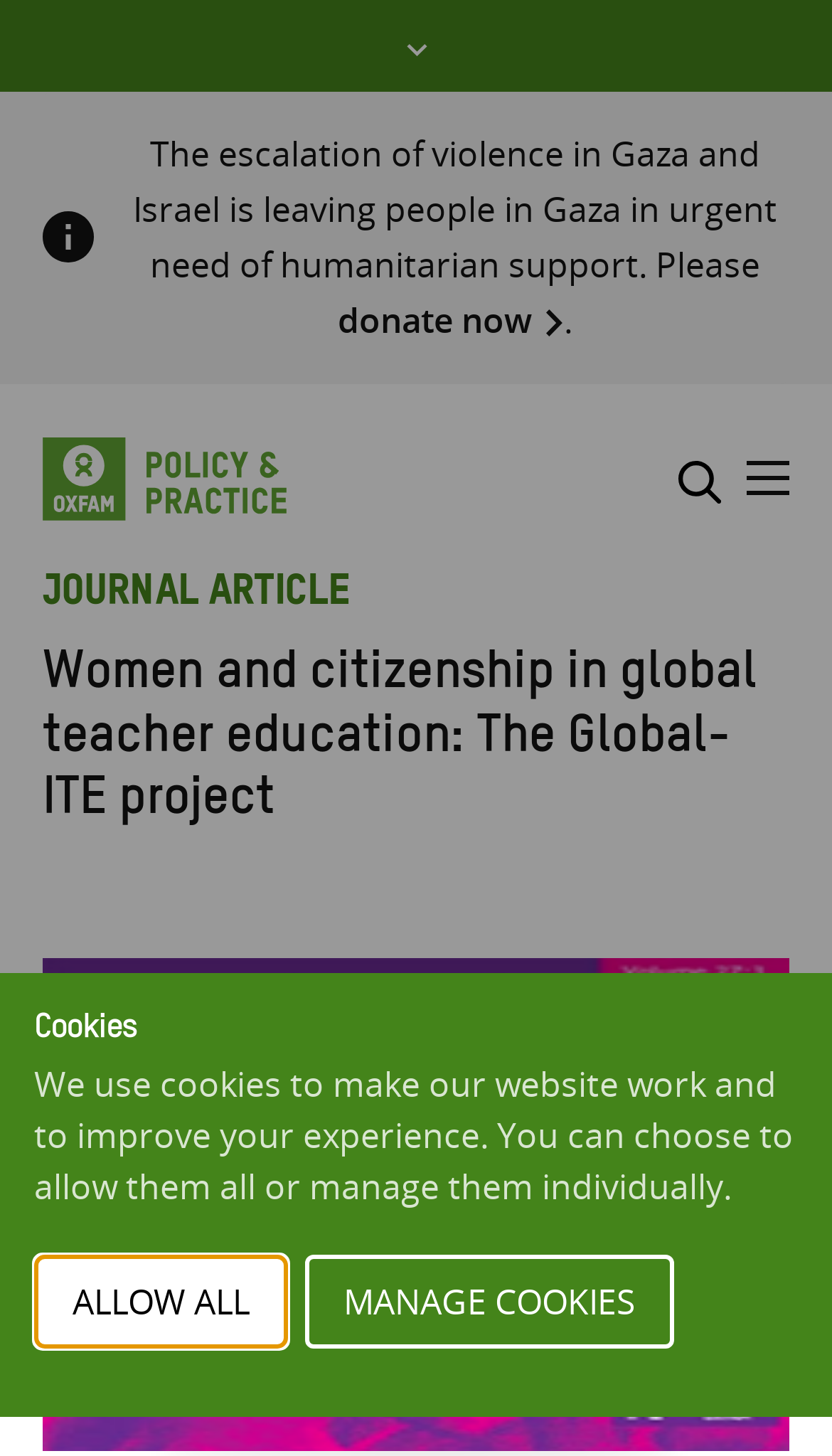Find the bounding box coordinates of the element you need to click on to perform this action: 'Search for something'. The coordinates should be represented by four float values between 0 and 1, in the format [left, top, right, bottom].

[0.814, 0.31, 0.865, 0.348]